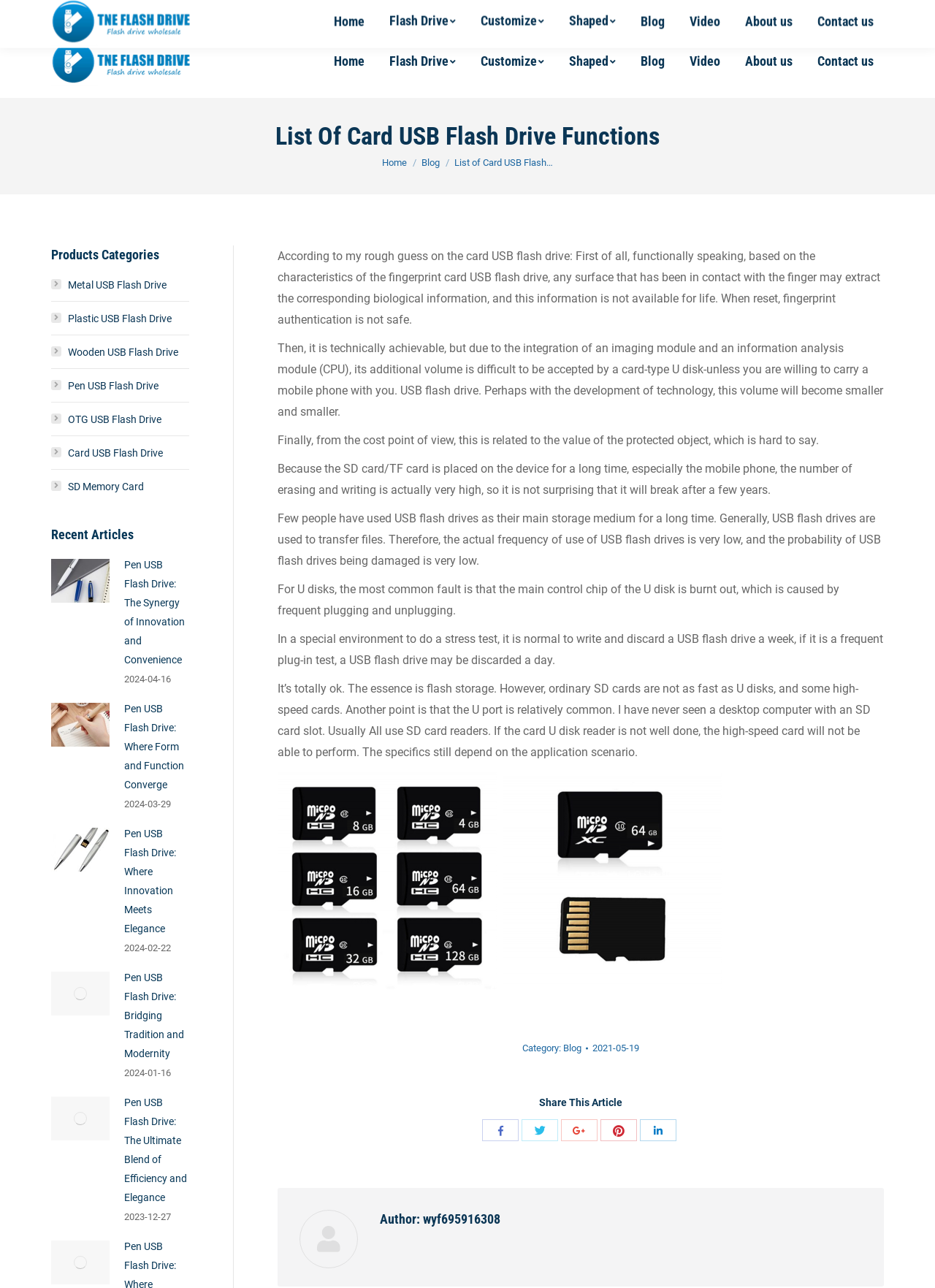Please use the details from the image to answer the following question comprehensively:
What type of USB flash drives are listed on the webpage?

I found the types of USB flash drives by looking at the link elements and found the list of types including 'Metal', 'Plastic', 'Wooden', 'Pen', 'OTG', 'Card', and 'SD Memory Card' on the left side of the page.